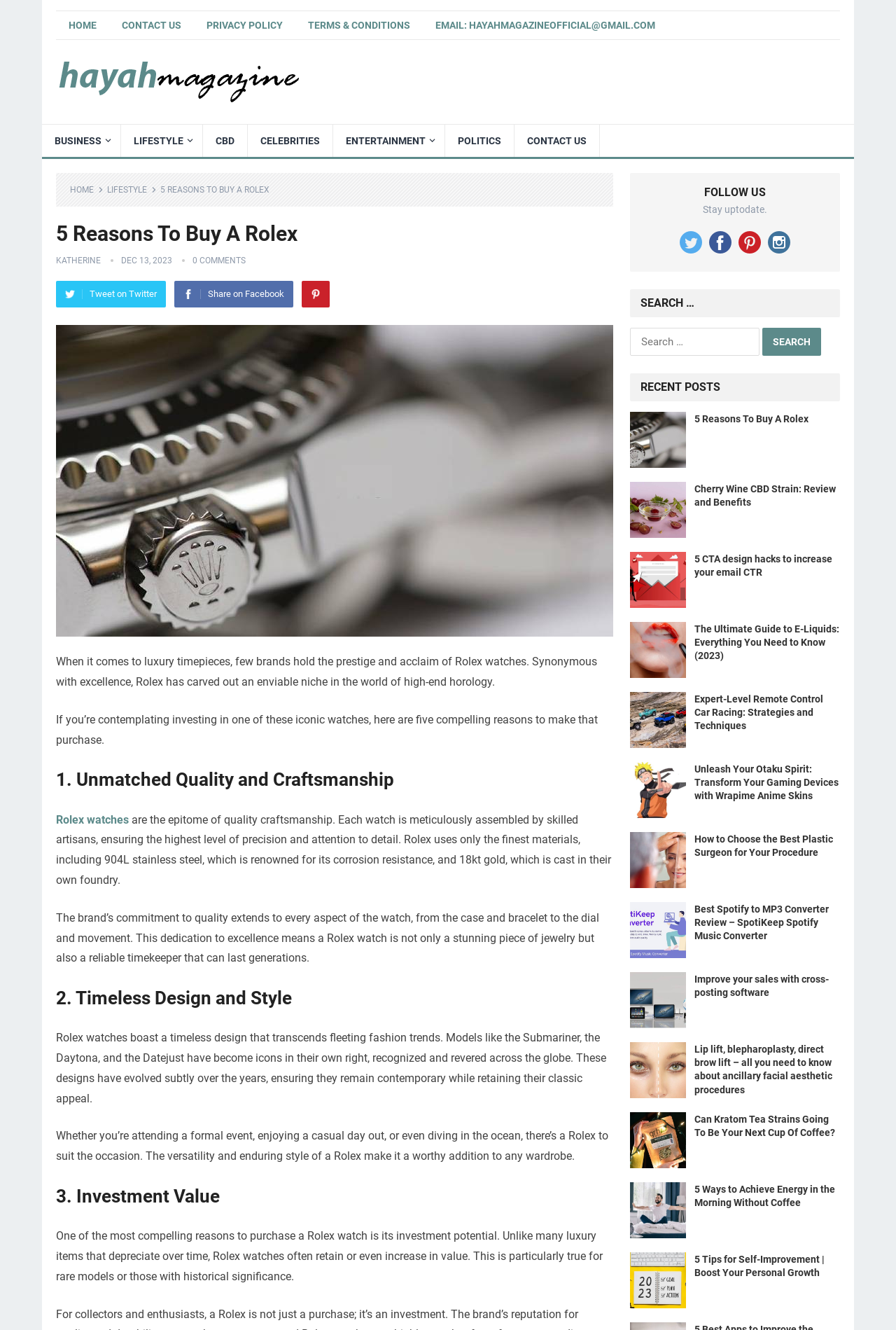What is the date of the article?
Please use the image to provide an in-depth answer to the question.

The date of the article is December 13, 2023, which is mentioned below the title of the article.